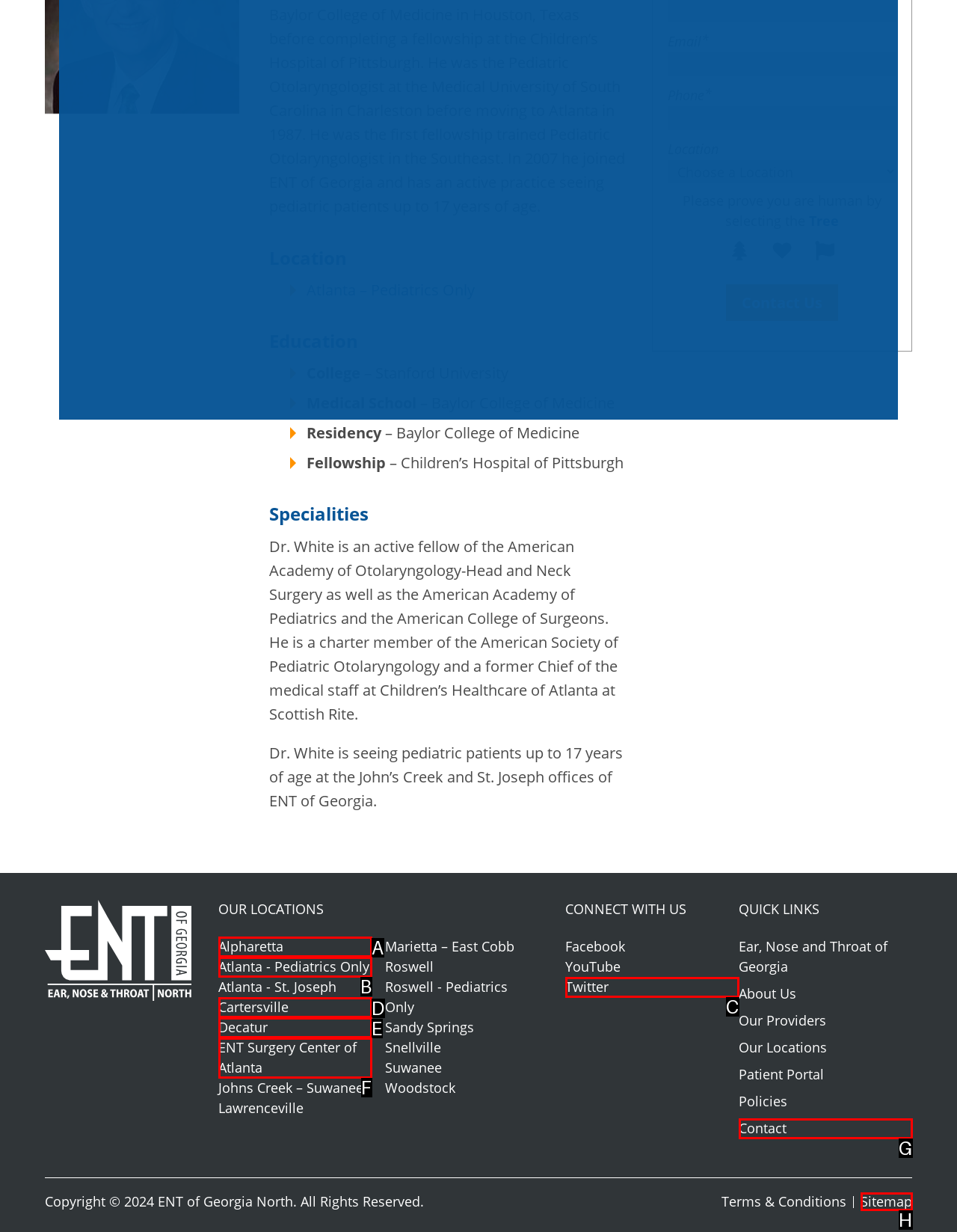Choose the letter of the UI element that aligns with the following description: ENT Surgery Center of Atlanta
State your answer as the letter from the listed options.

F